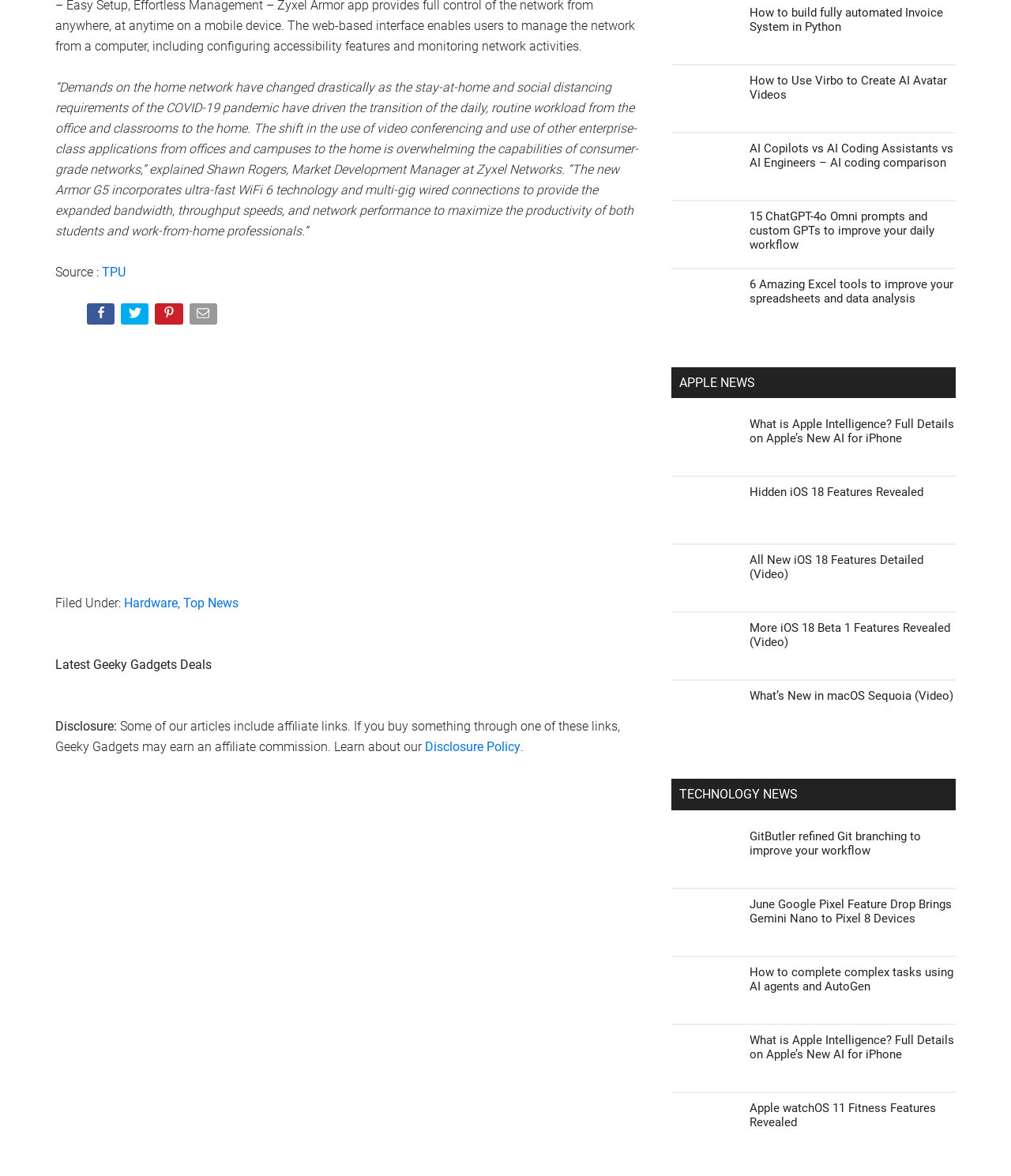What is the category of the article 'How to build fully automated Invoice System in Python'?
By examining the image, provide a one-word or phrase answer.

Hardware